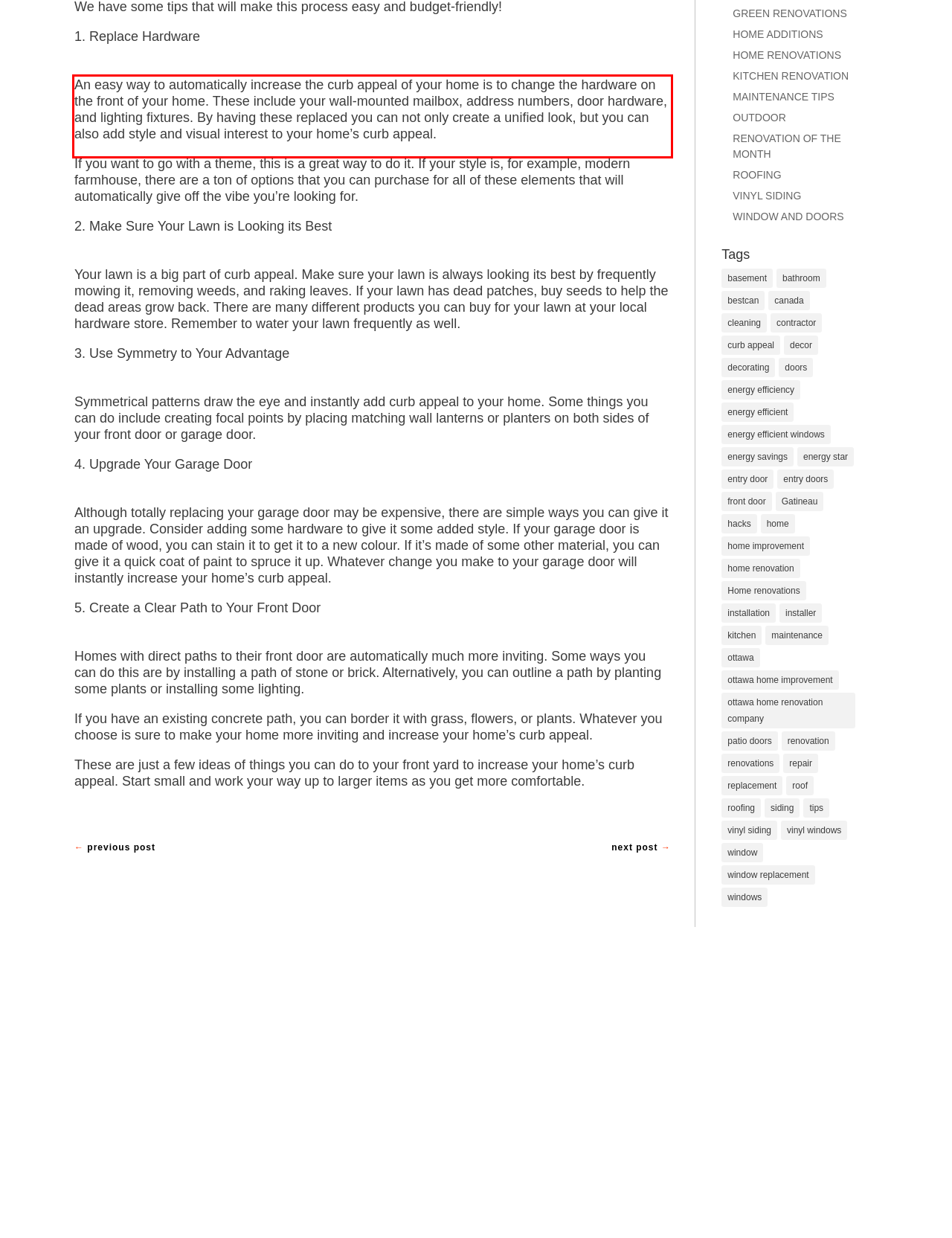Analyze the screenshot of the webpage that features a red bounding box and recognize the text content enclosed within this red bounding box.

An easy way to automatically increase the curb appeal of your home is to change the hardware on the front of your home. These include your wall-mounted mailbox, address numbers, door hardware, and lighting fixtures. By having these replaced you can not only create a unified look, but you can also add style and visual interest to your home’s curb appeal.